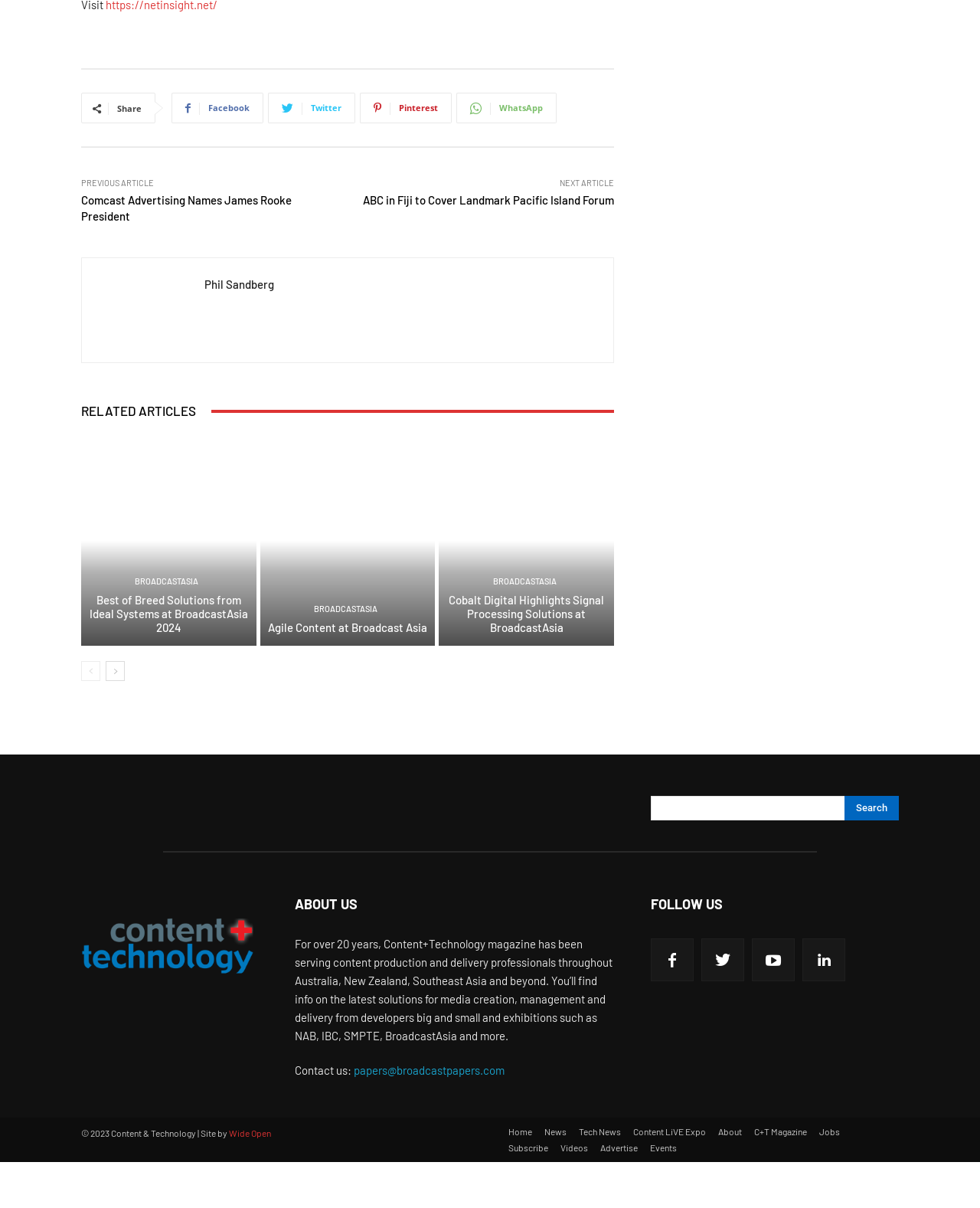Use the information in the screenshot to answer the question comprehensively: How many social media platforms are available for following?

I counted the number of social media links in the 'FOLLOW US' section, which are Facebook, Twitter, LinkedIn, and another one, totaling 4 platforms.